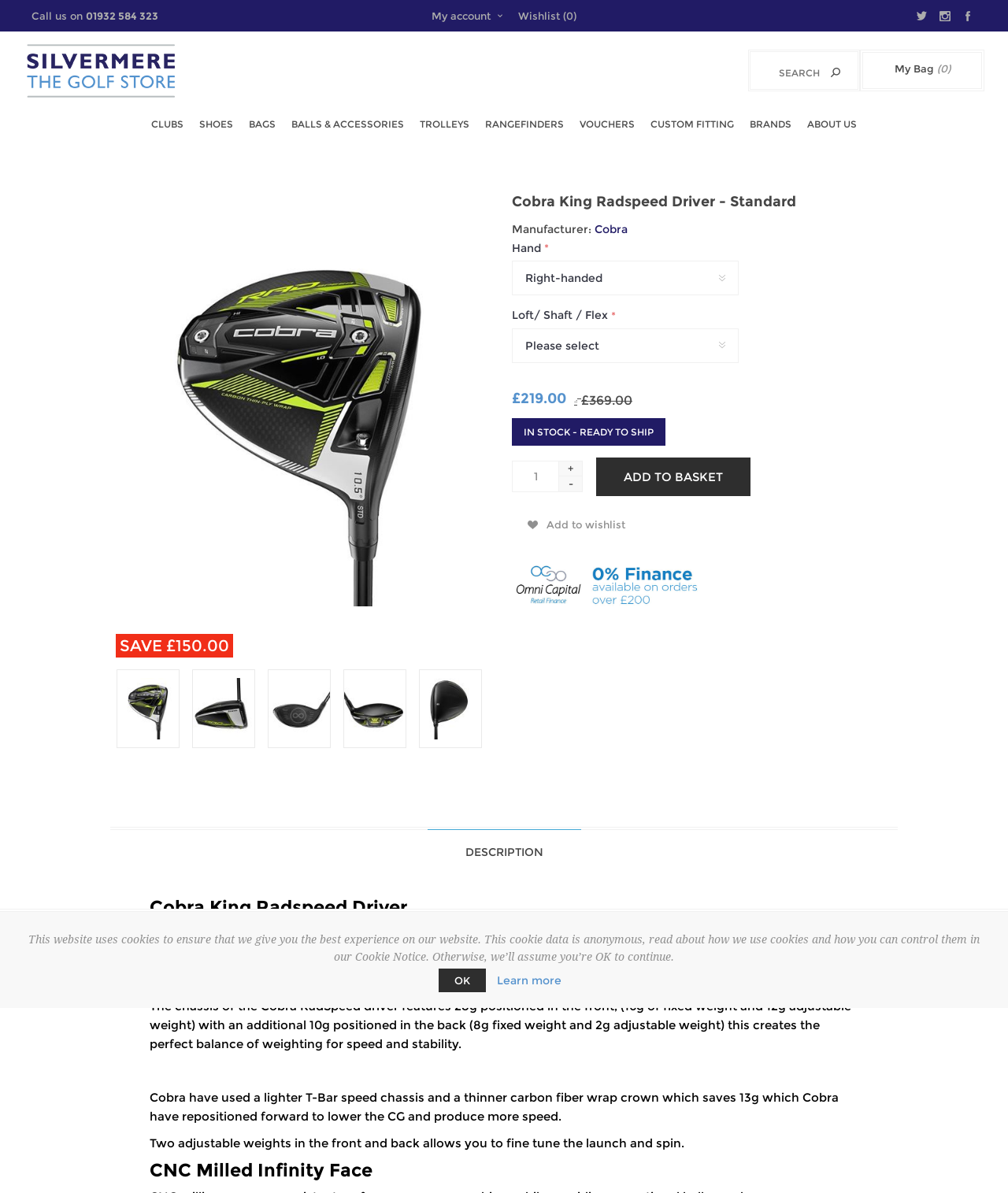Identify the bounding box coordinates of the region that should be clicked to execute the following instruction: "View product description".

[0.424, 0.695, 0.576, 0.733]